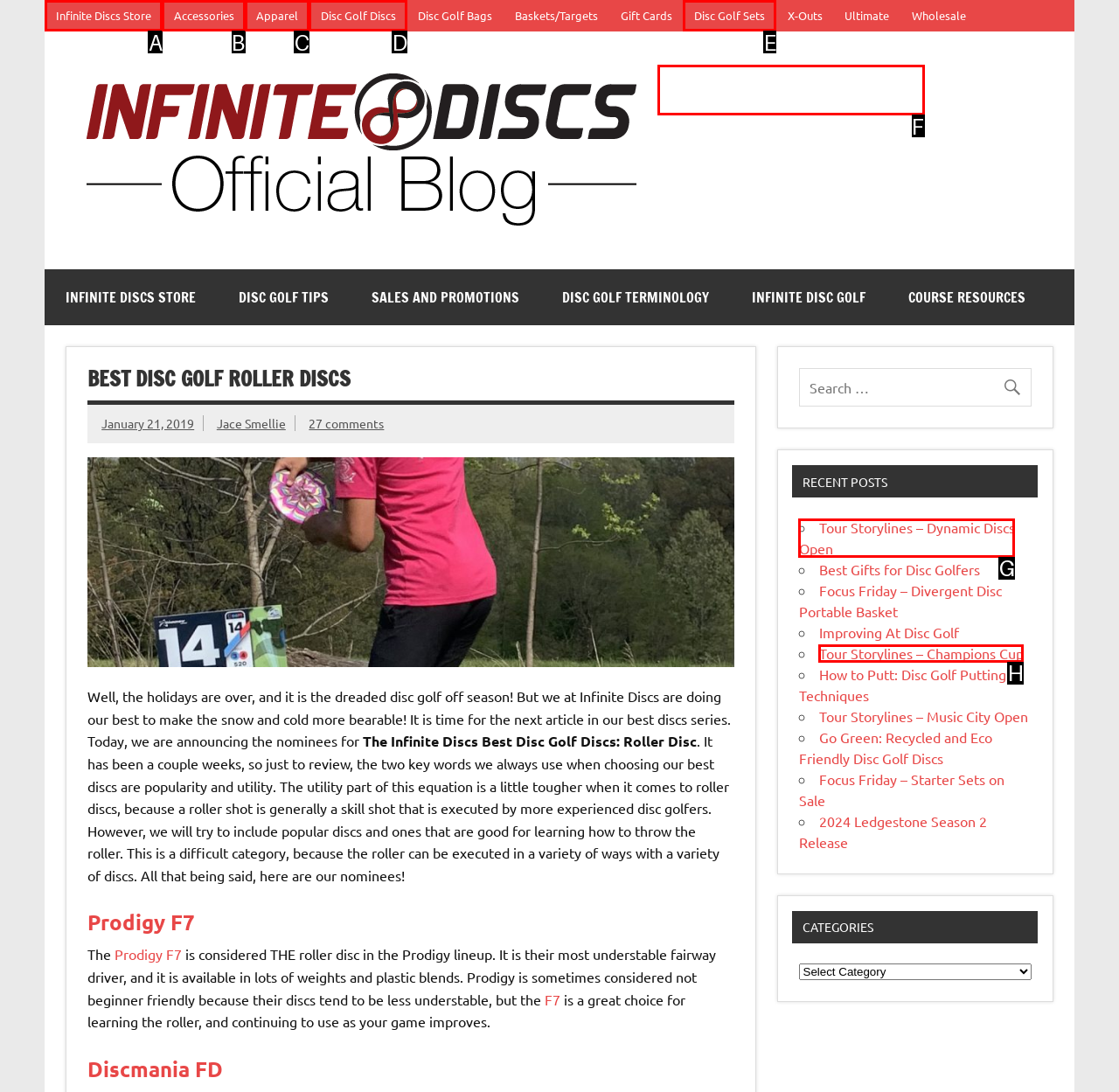Given the element description: Infinite Discs Blog, choose the HTML element that aligns with it. Indicate your choice with the corresponding letter.

F